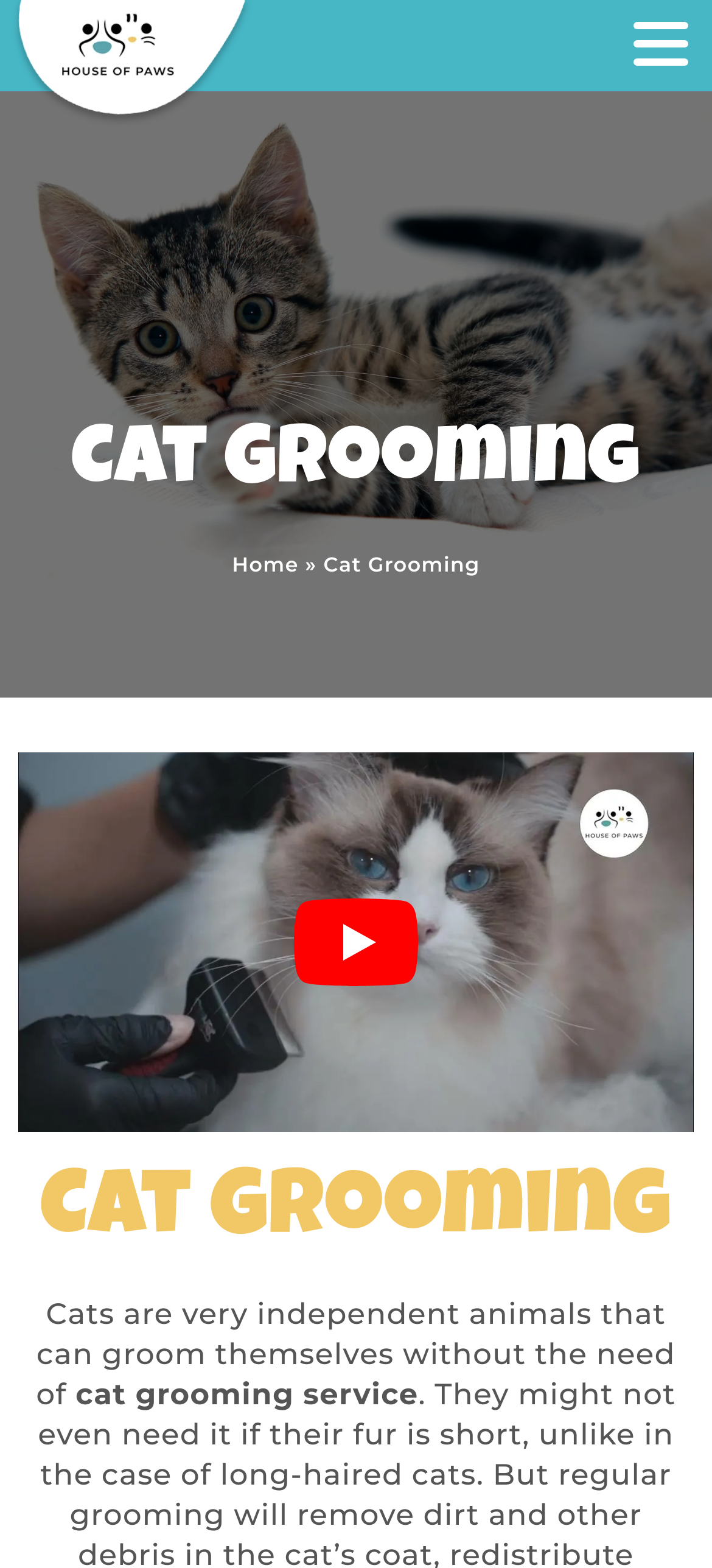Please respond to the question with a concise word or phrase:
What is the main service offered?

Cat grooming